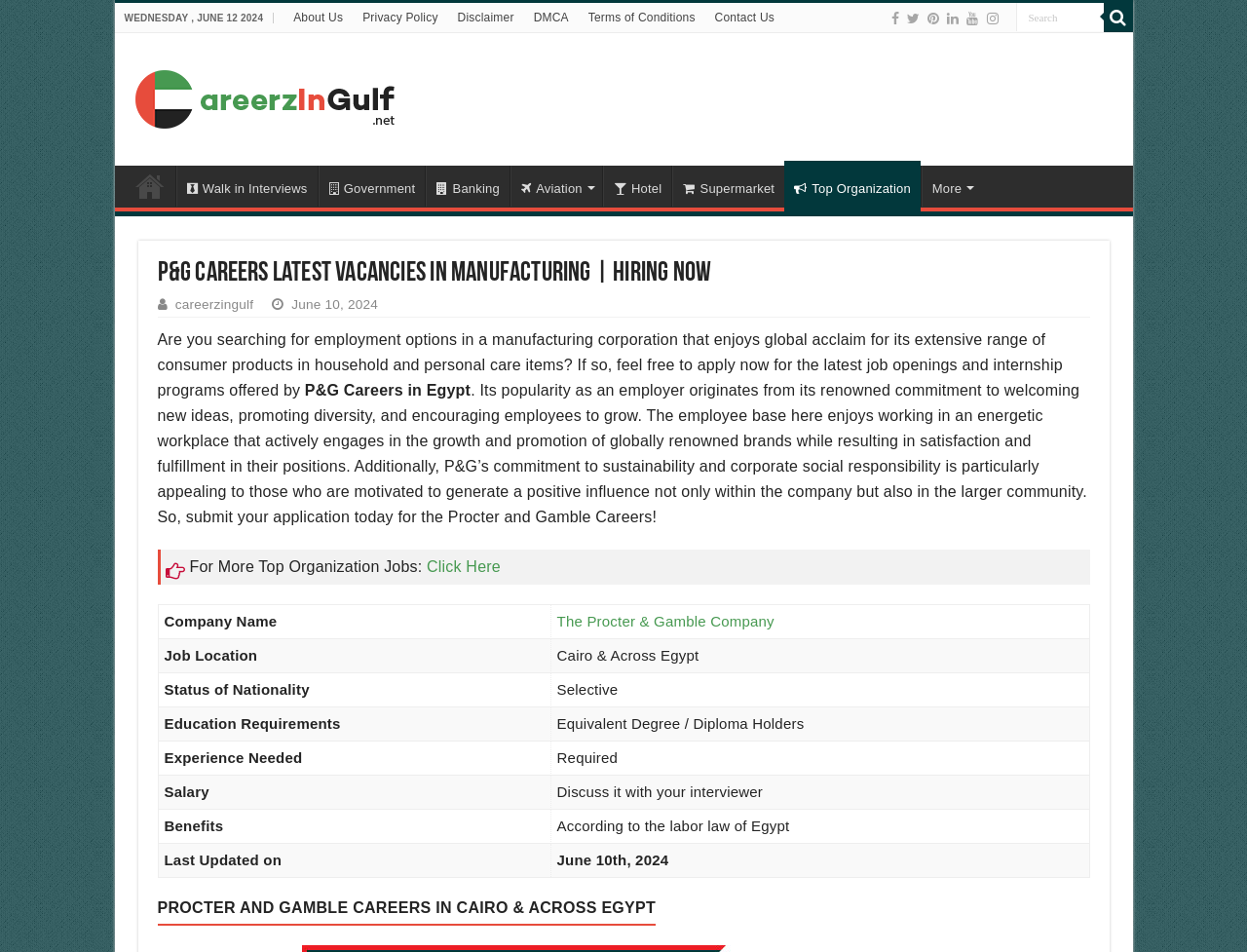What is the status of nationality for P&G Careers?
Respond to the question with a single word or phrase according to the image.

Selective